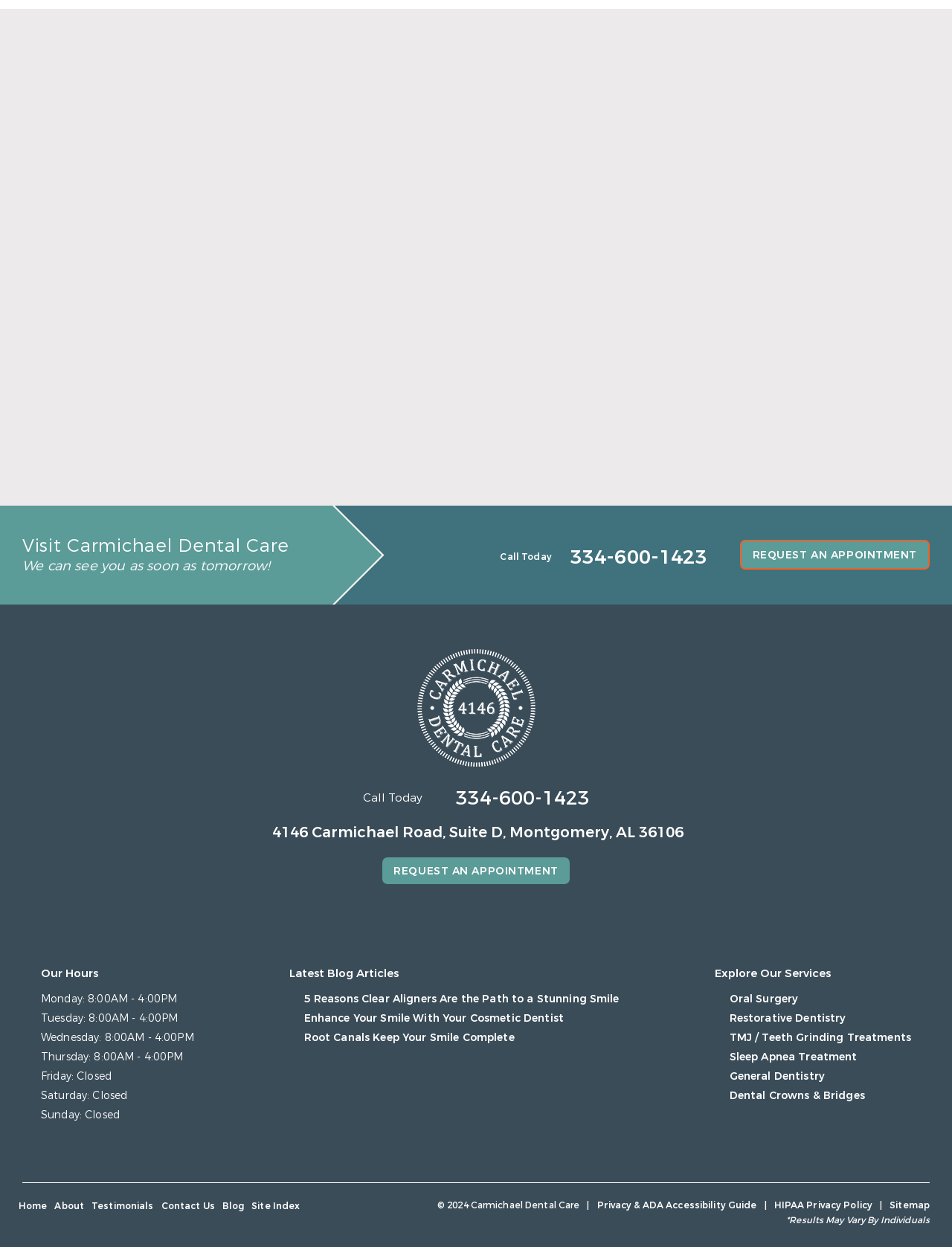What is the name of the dental care center?
Using the image as a reference, give a one-word or short phrase answer.

Carmichael Dental Care